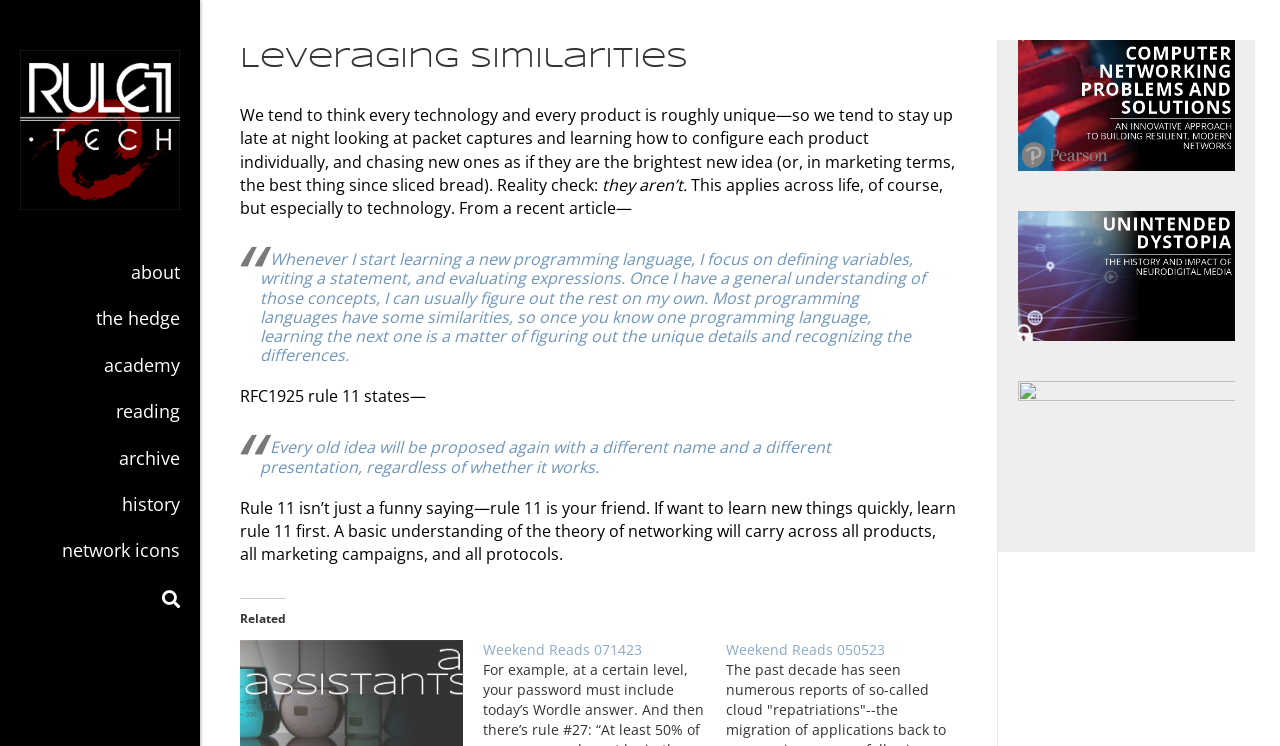What is the tone of the webpage?
Provide a short answer using one word or a brief phrase based on the image.

Informative